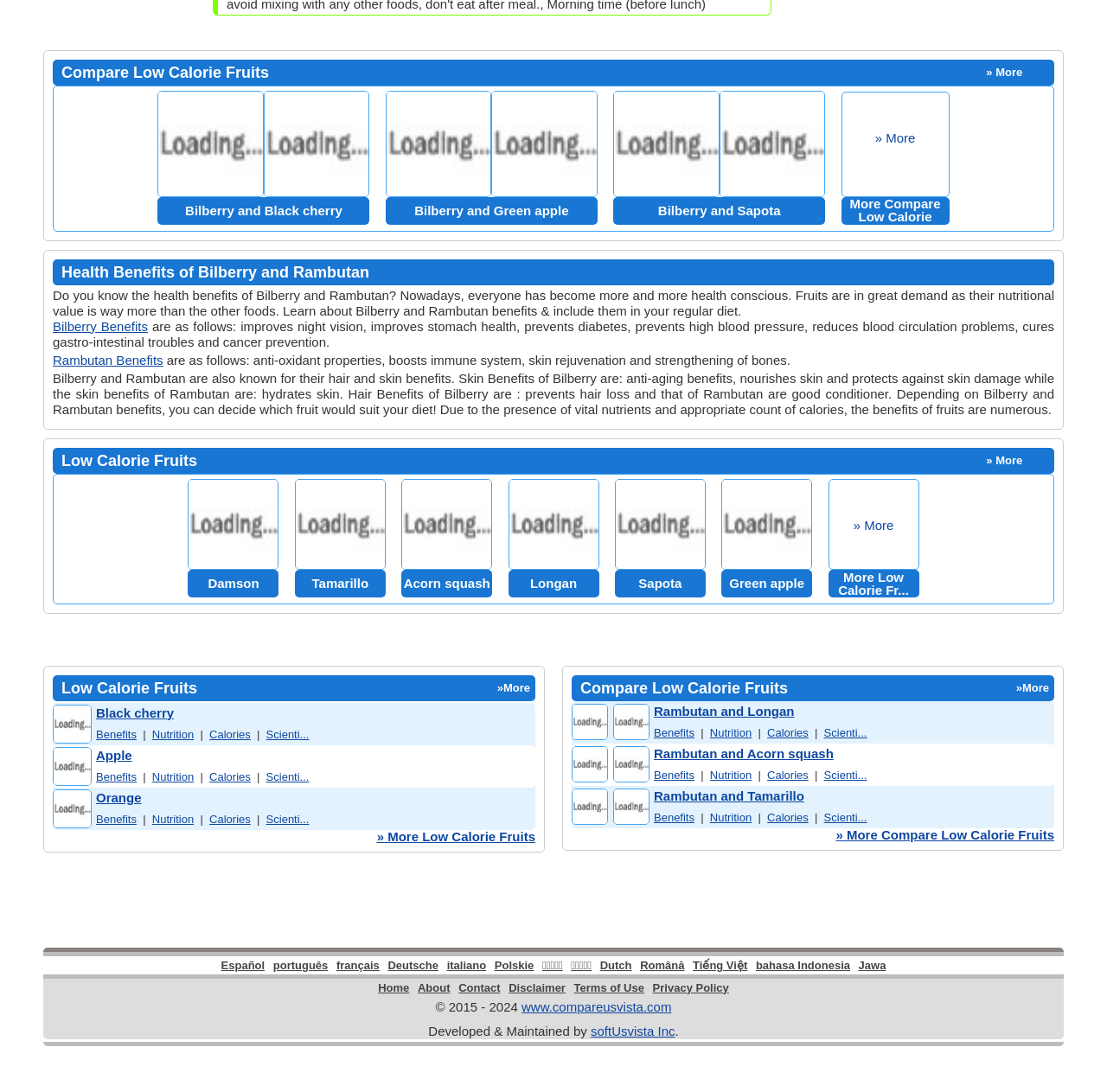Determine the bounding box coordinates for the area that should be clicked to carry out the following instruction: "Explore Low Calorie Fruits".

[0.048, 0.41, 0.952, 0.433]